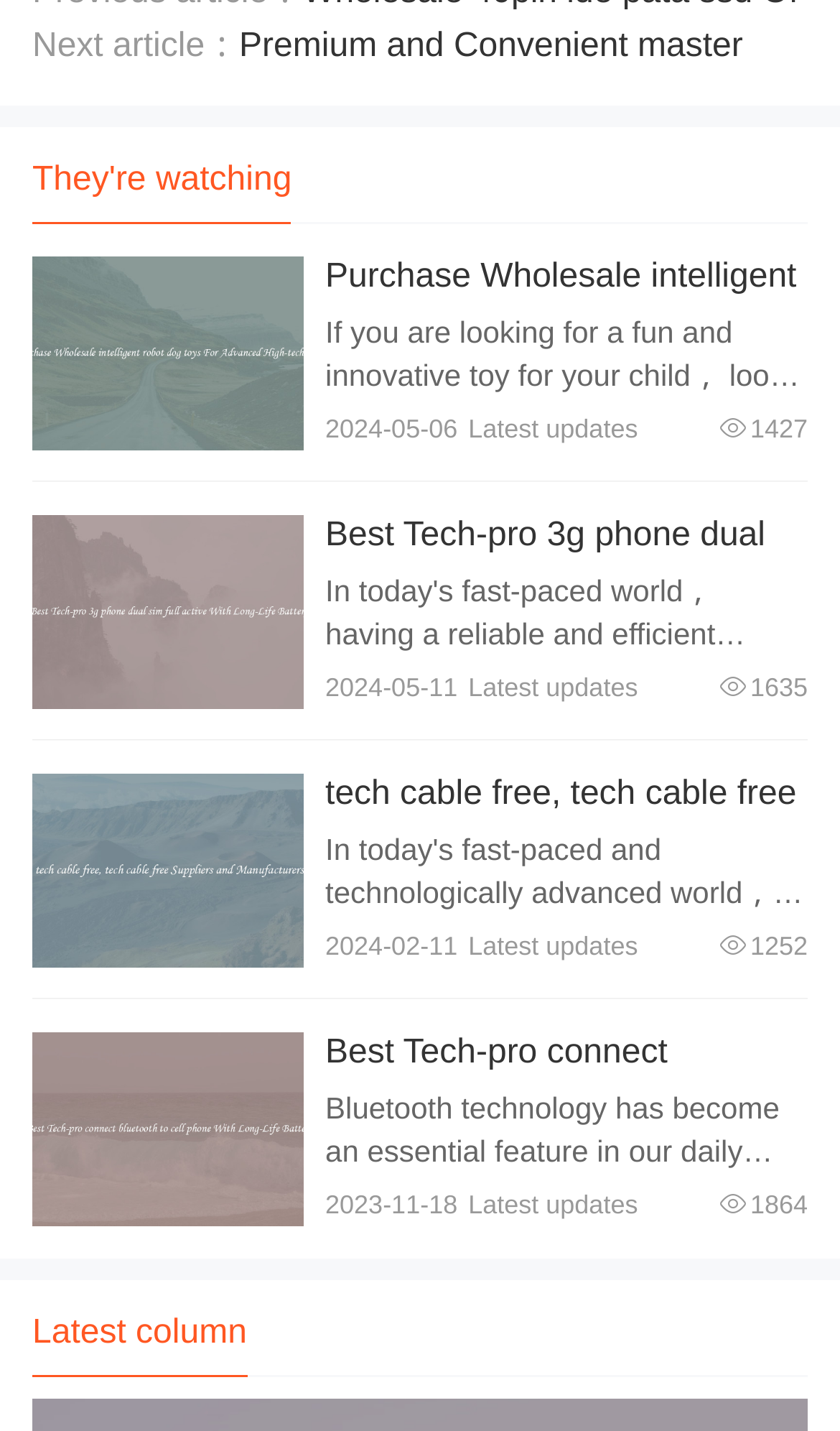Locate the bounding box coordinates of the element that needs to be clicked to carry out the instruction: "View details of tech cable free, tech cable free Suppliers and Manufacturers". The coordinates should be given as four float numbers ranging from 0 to 1, i.e., [left, top, right, bottom].

[0.038, 0.541, 0.362, 0.677]